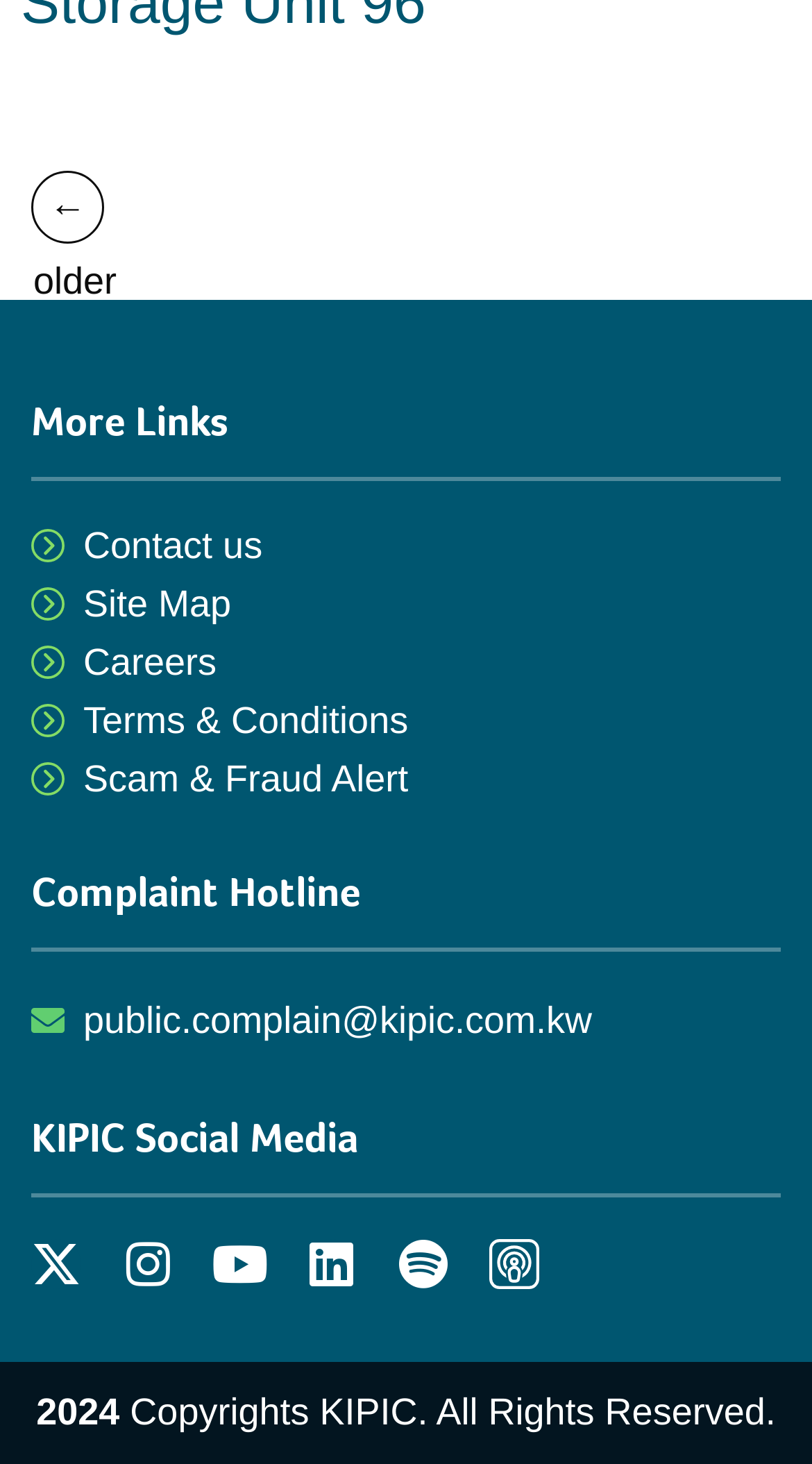What is the purpose of the 'Complaint Hotline'?
Using the information from the image, give a concise answer in one word or a short phrase.

To report complaints